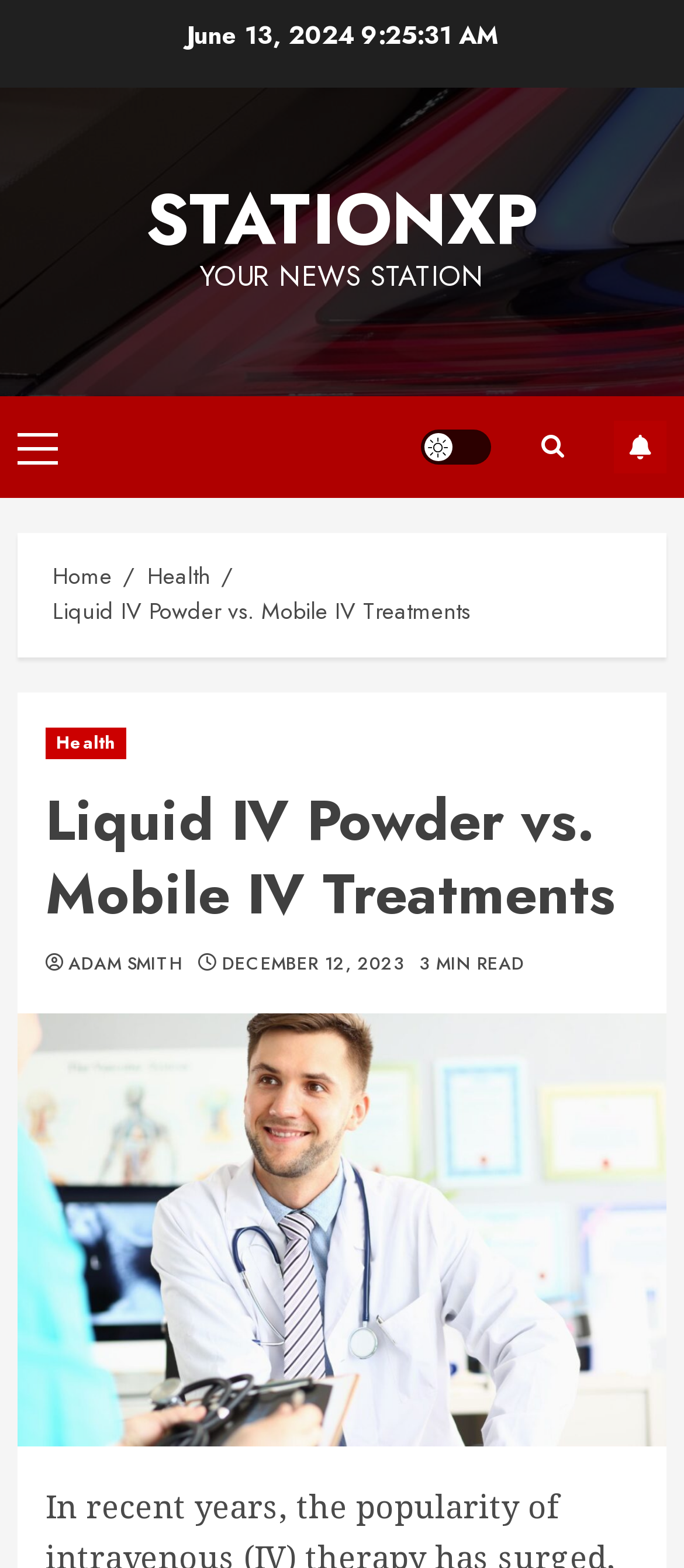From the details in the image, provide a thorough response to the question: What is the name of the news station?

I found the name of the news station by looking at the top of the webpage, where it says 'STATIONXP' and 'YOUR NEWS STATION'.